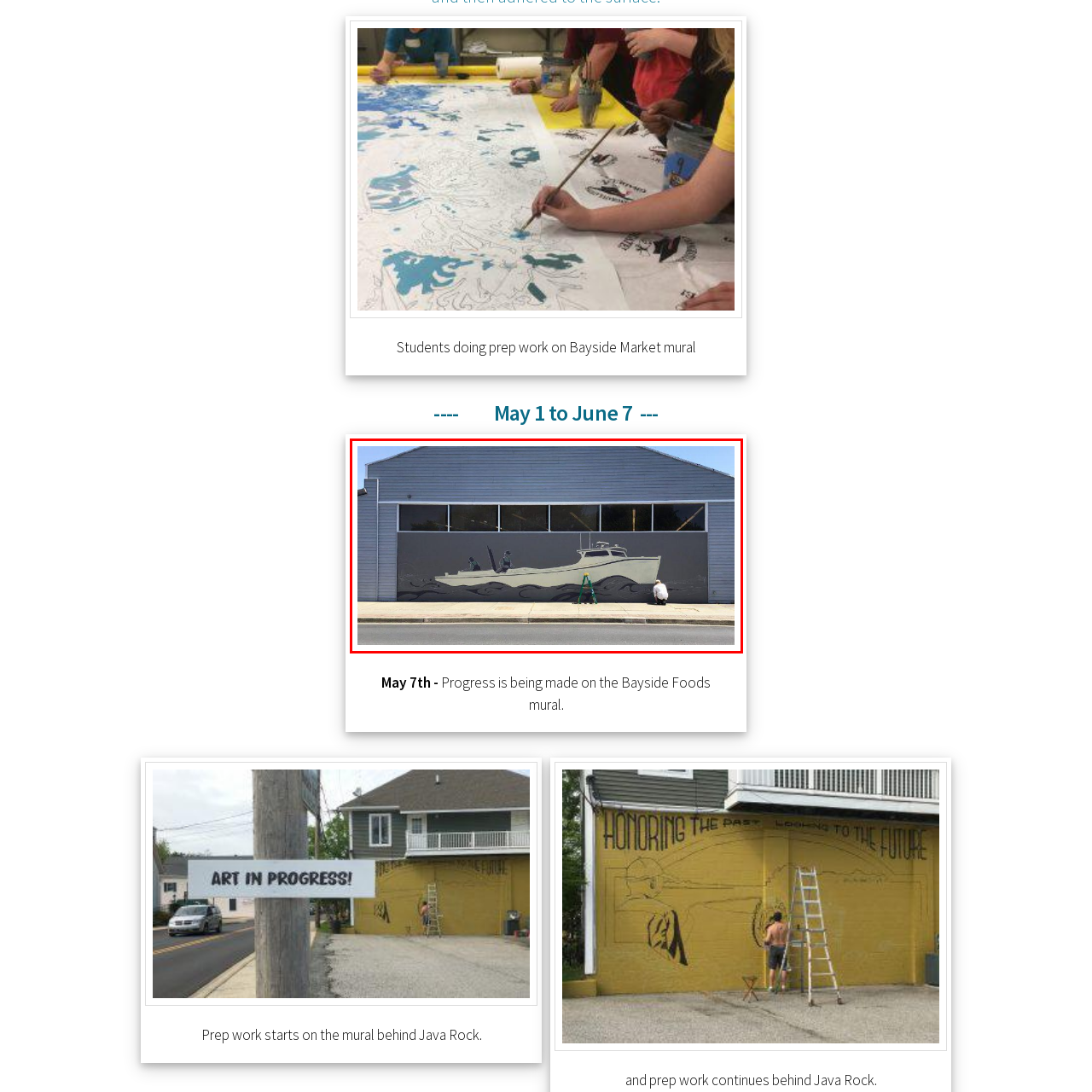Describe in detail the elements and actions shown in the image within the red-bordered area.

The image captures a vibrant mural in progress, showcasing a fishing boat against a backdrop of stylized waves. Two figures, depicted in muted tones, are aboard the boat, actively engaged in their work. In the foreground, a painter is seen diligently applying finishing touches on the mural, crouched near the base while a green ladder stands nearby, hinting at the ongoing nature of this artistic endeavor. The setting appears to be Bayside Market, characterized by the large, light grey building and expansive windows that reflect the bright daylight. This scene represents the collaborative spirit and creativity involved in beautifying public spaces, with the mural set to enhance the area’s visual appeal.